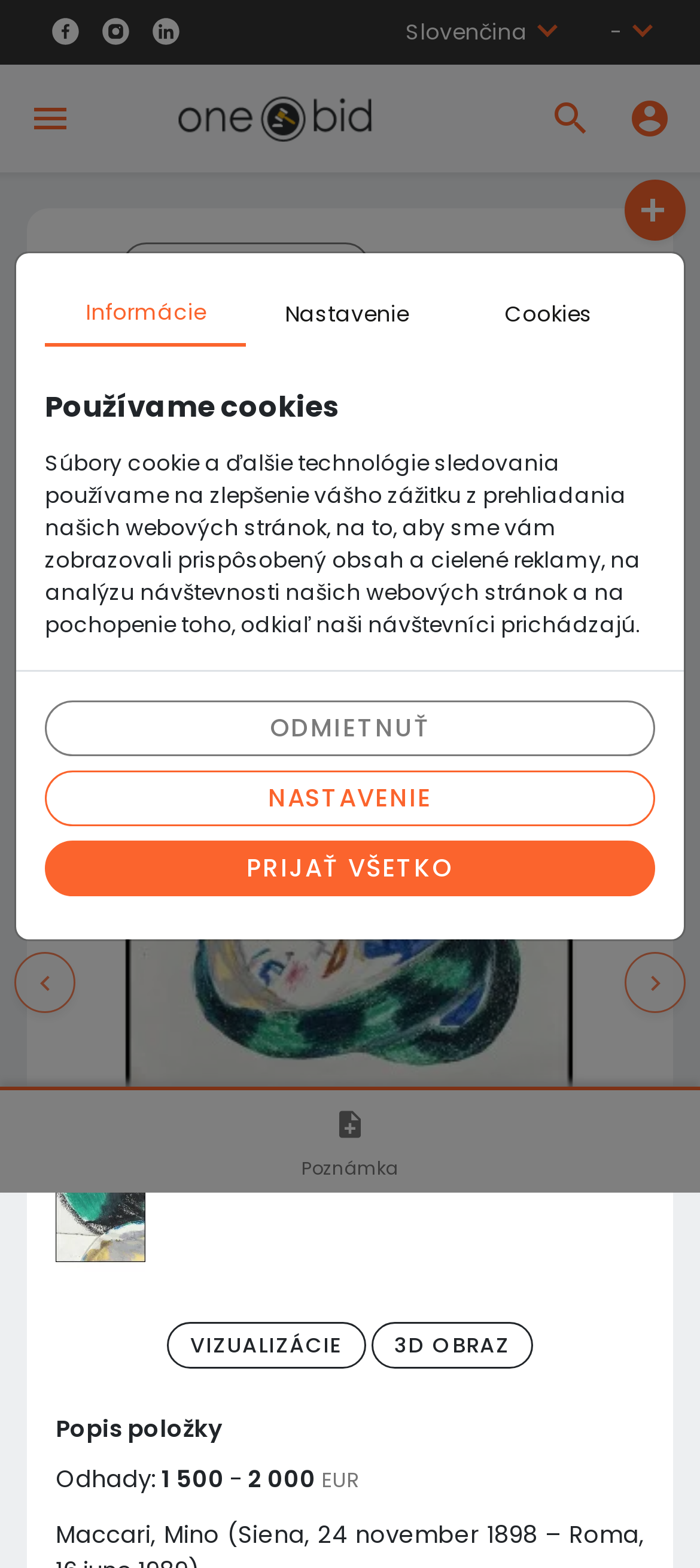Find and indicate the bounding box coordinates of the region you should select to follow the given instruction: "Search for something".

[0.774, 0.05, 0.856, 0.101]